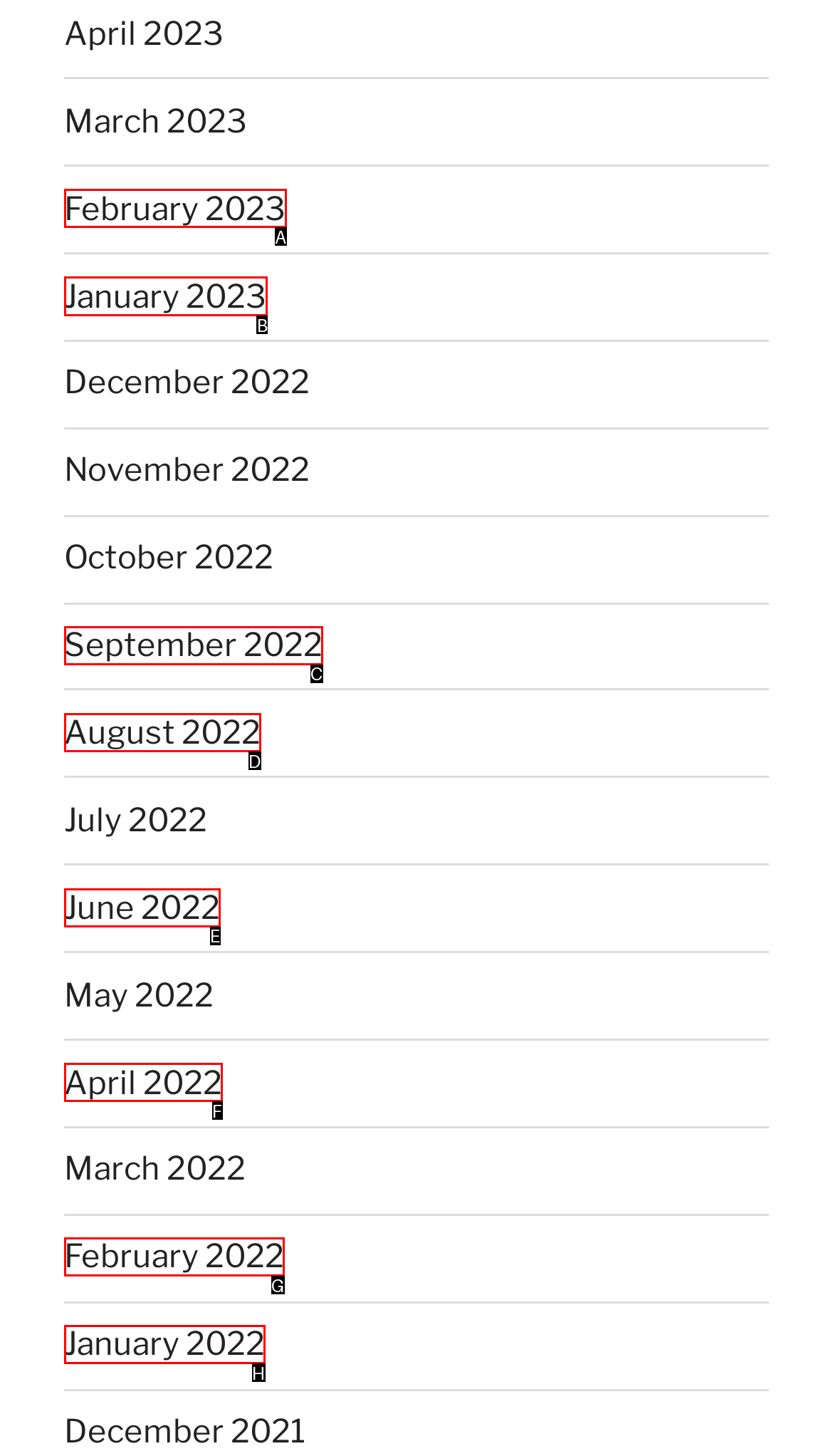Determine the letter of the UI element I should click on to complete the task: view January 2023 from the provided choices in the screenshot.

B